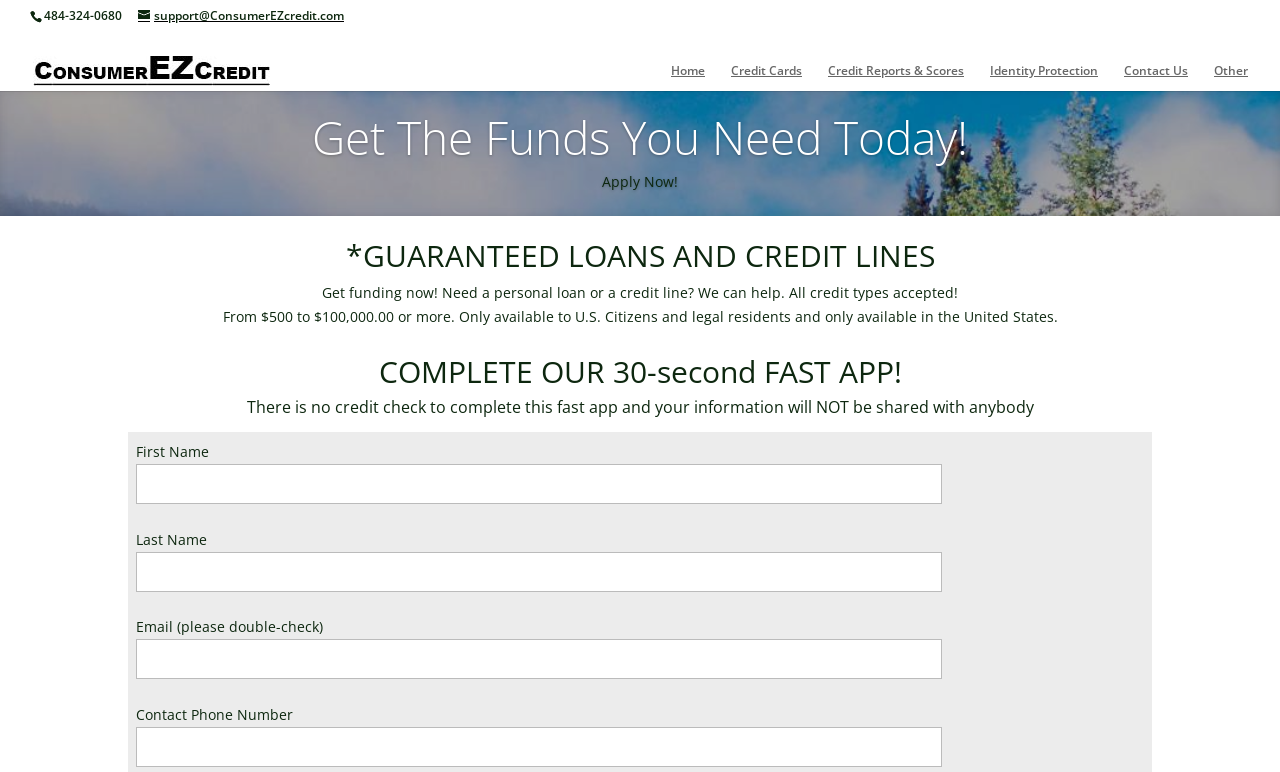What is the principal heading displayed on the webpage?

*GUARANTEED LOANS AND CREDIT LINES